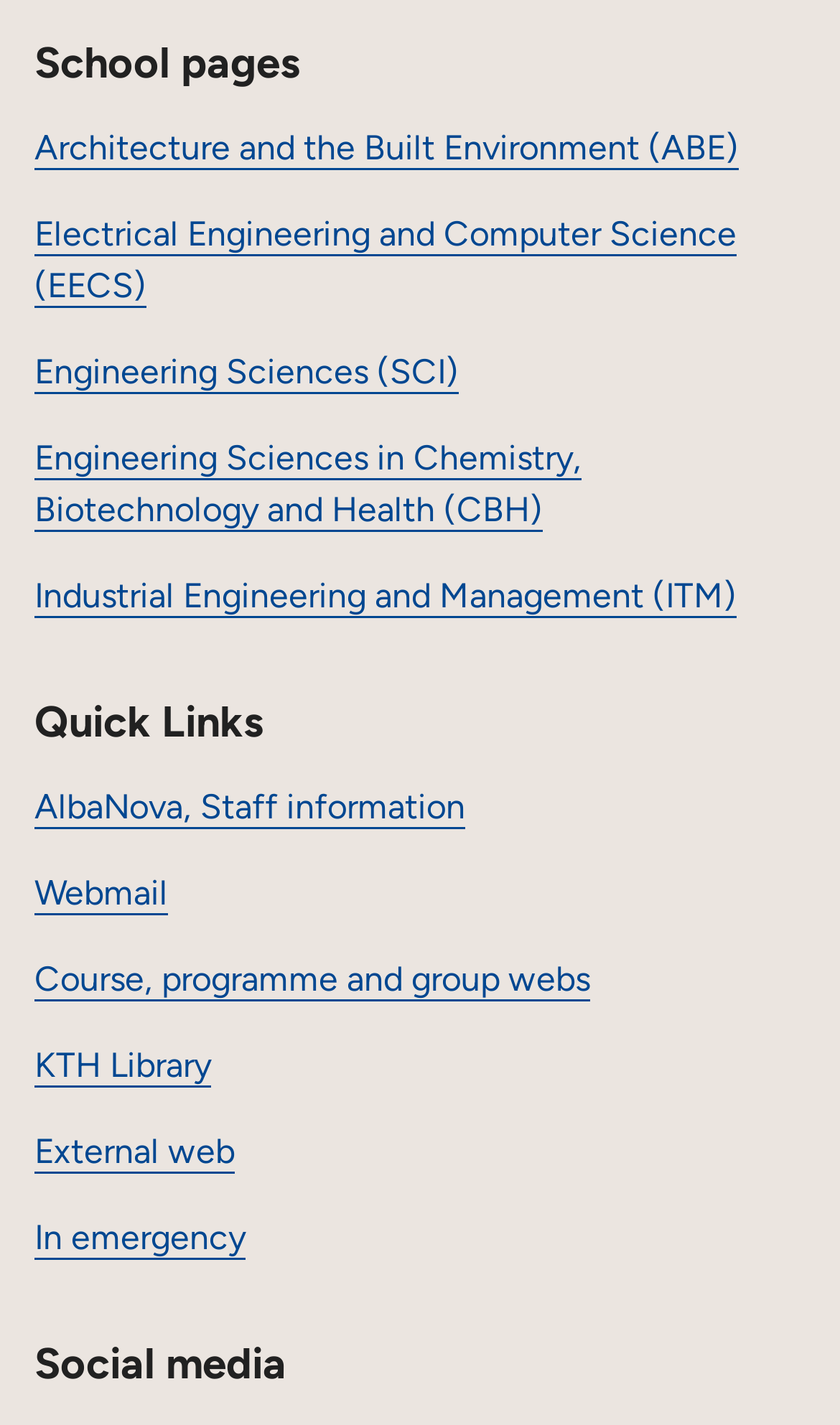Respond to the following question using a concise word or phrase: 
What is the name of the institution?

KTH Royal Institute of Technology